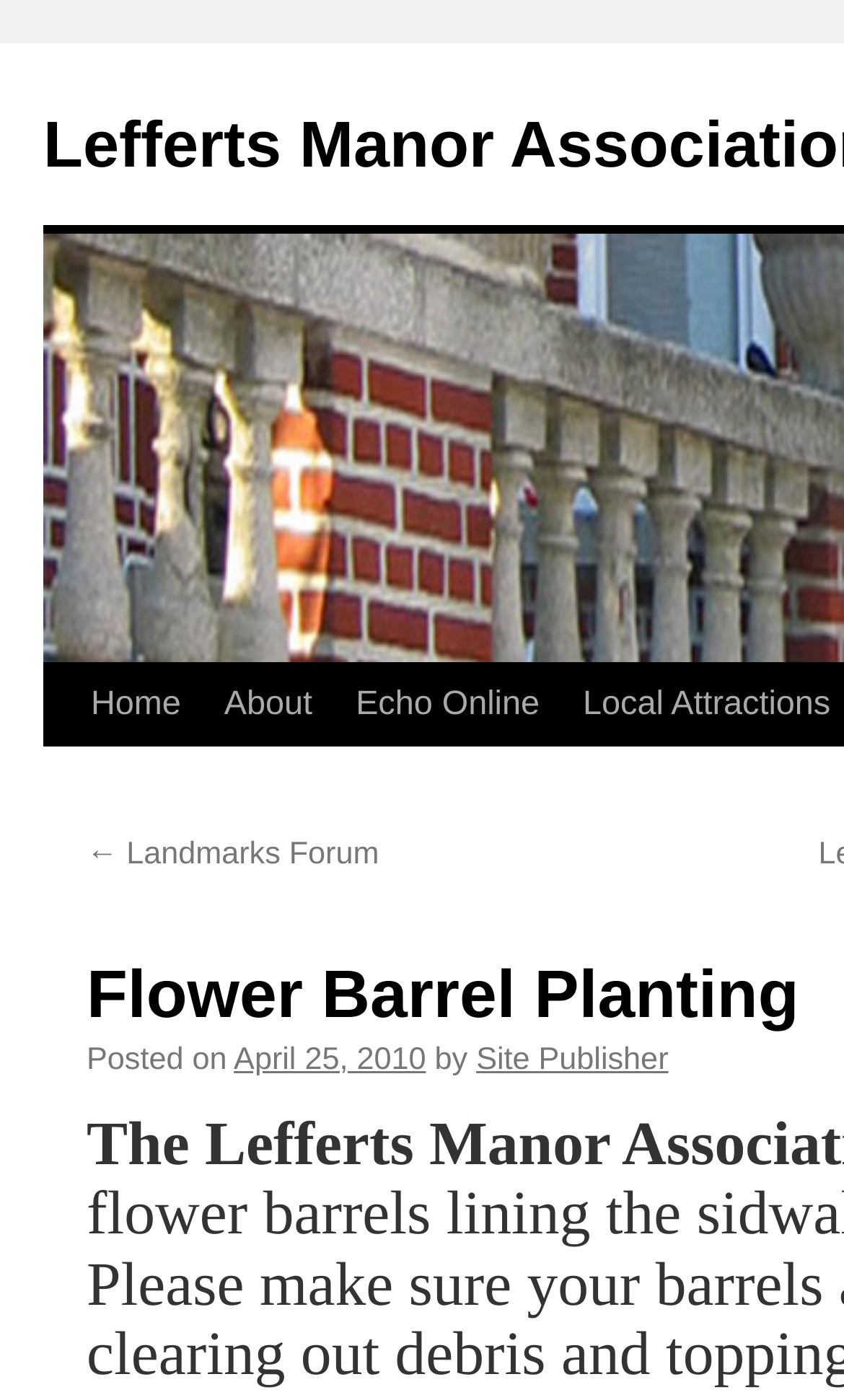Construct a thorough caption encompassing all aspects of the webpage.

The webpage is about Flower Barrel Planting, specifically related to Lefferts Manor Association. At the top-left corner, there is a "Skip to content" link, followed by a navigation menu consisting of four links: "Home", "About", and "Echo Online" from left to right. 

Below the navigation menu, there is a section with a link "← Landmarks Forum" on the left side. To the right of this link, there is a text "Posted on" followed by a link "April 25, 2010", indicating the date of posting. Further to the right, there is a text "by" followed by a link "Site Publisher", which is likely the author or publisher of the content.